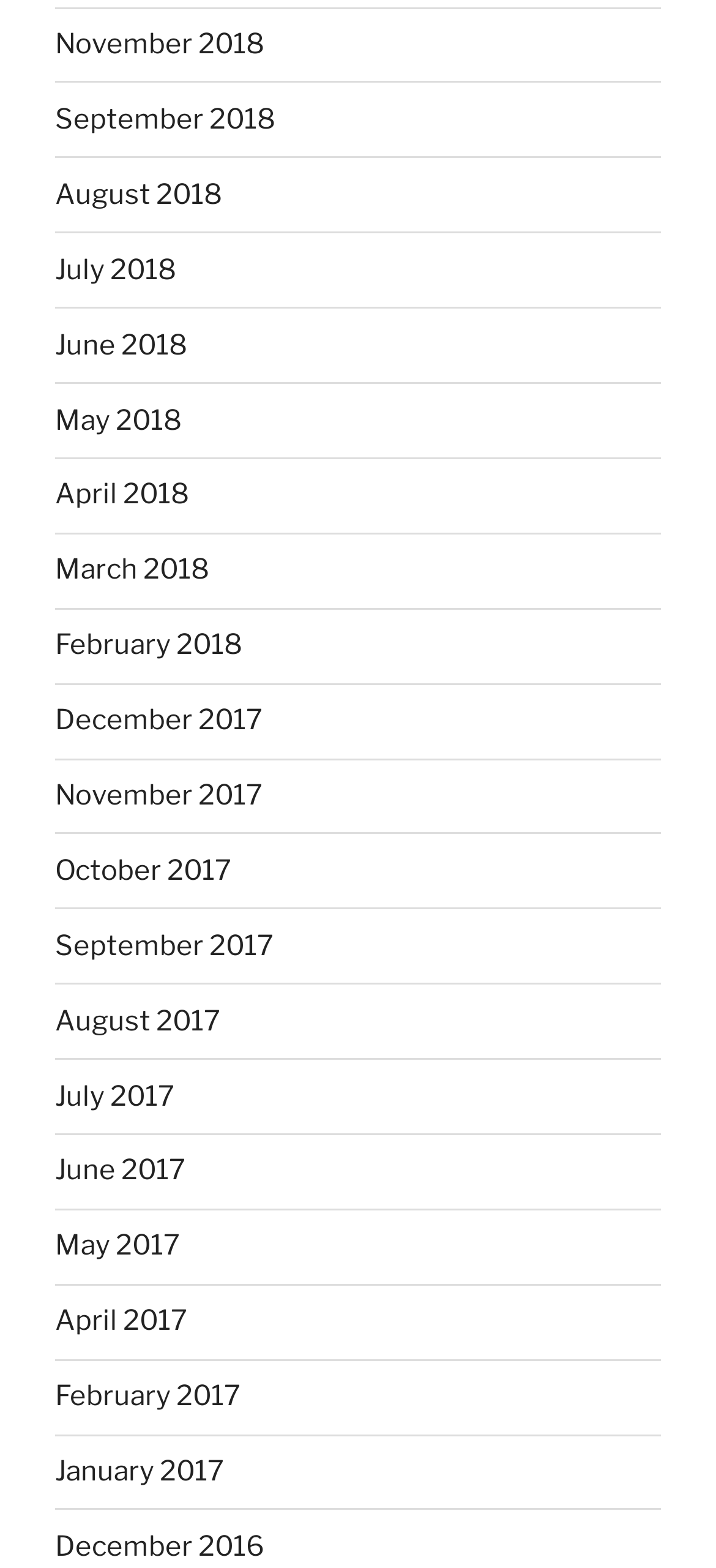Please find the bounding box coordinates of the element's region to be clicked to carry out this instruction: "view January 2017".

[0.077, 0.928, 0.313, 0.949]